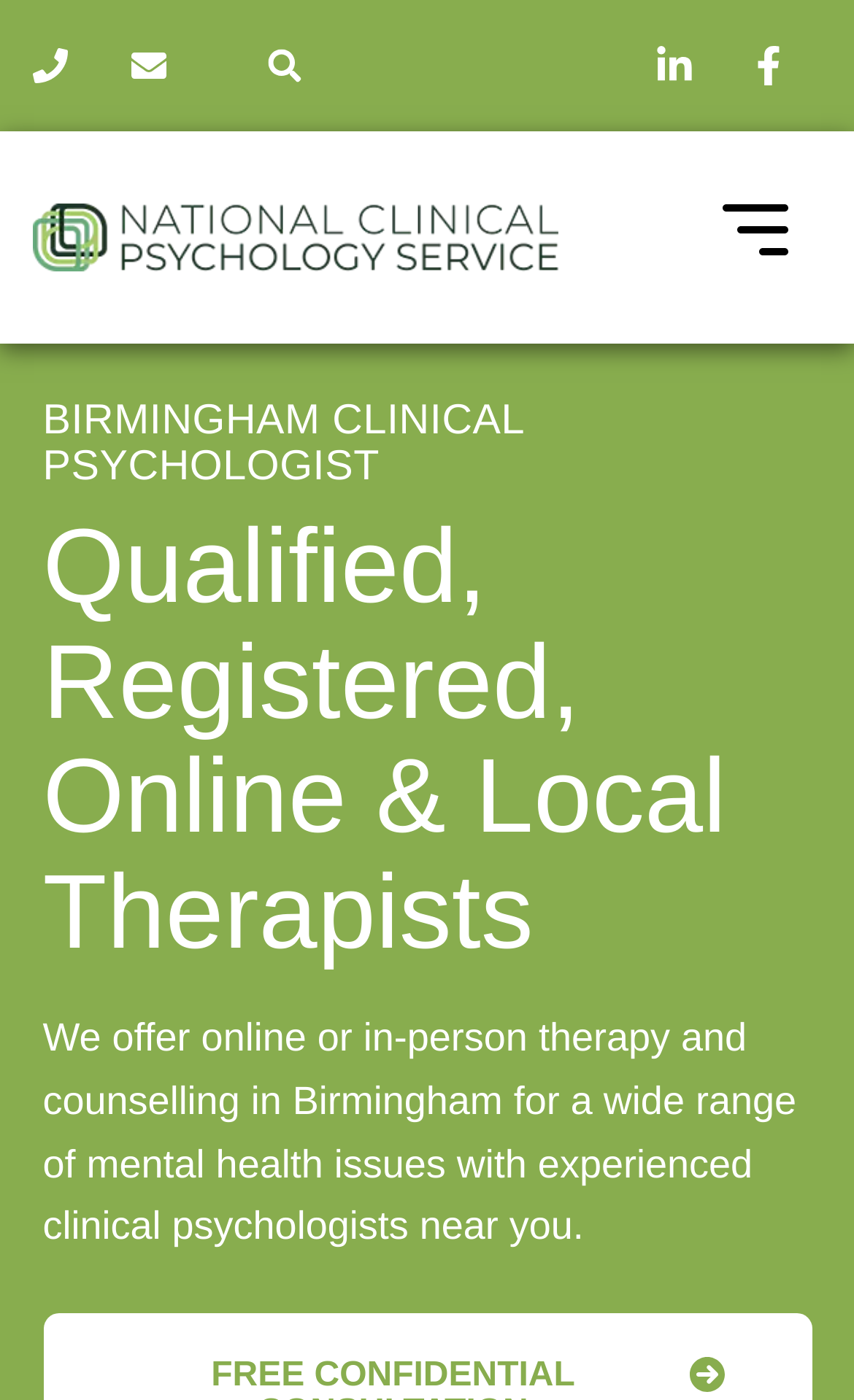Kindly respond to the following question with a single word or a brief phrase: 
What is the logo at the top left?

National Clinical Psychology Logo